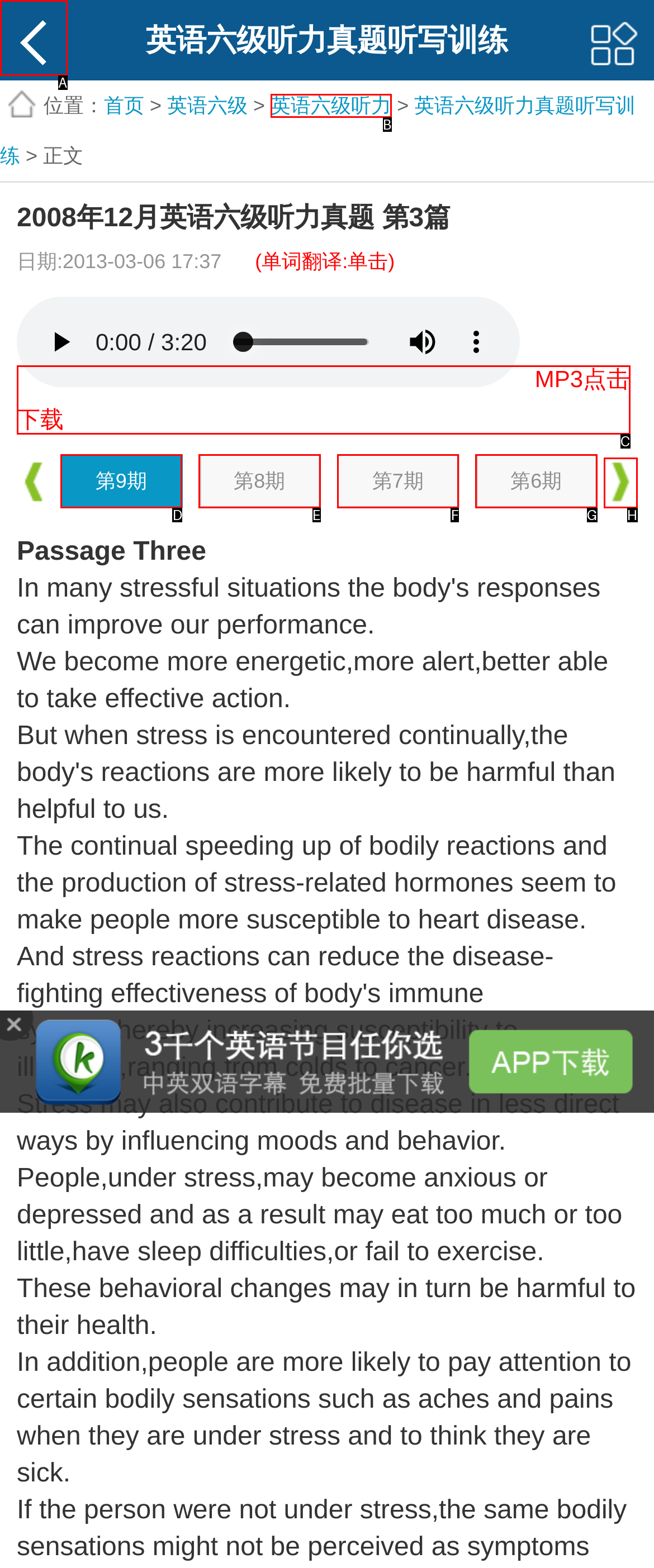Examine the description: parent_node: 英语六级听力真题听写训练 and indicate the best matching option by providing its letter directly from the choices.

A